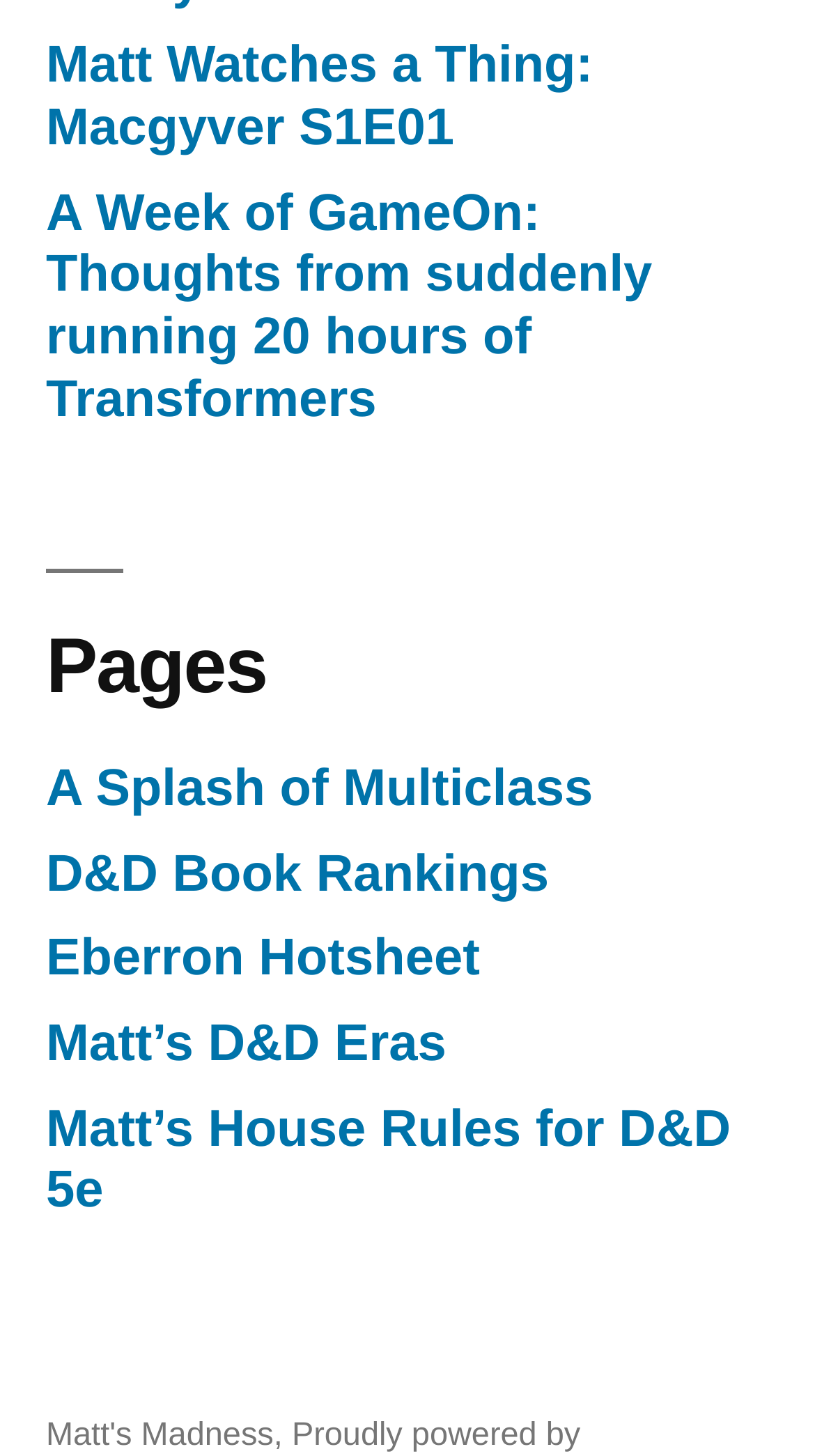Please identify the bounding box coordinates of the element's region that I should click in order to complete the following instruction: "read A Splash of Multiclass". The bounding box coordinates consist of four float numbers between 0 and 1, i.e., [left, top, right, bottom].

[0.056, 0.523, 0.728, 0.561]